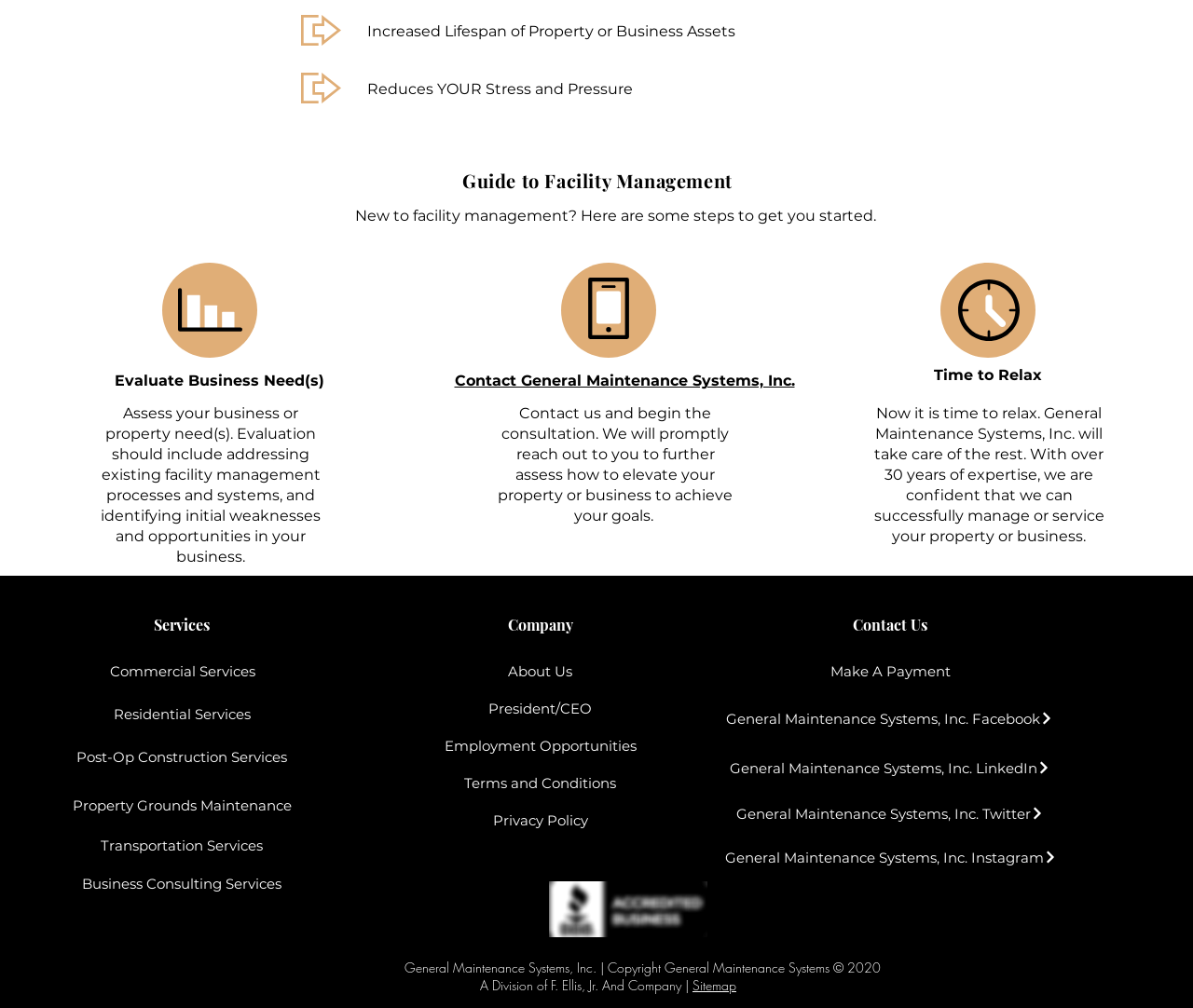Please mark the bounding box coordinates of the area that should be clicked to carry out the instruction: "Read the article about Saluida things to do this summer".

None